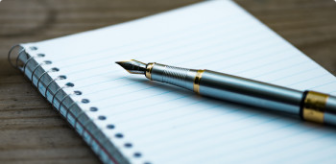What is the purpose of the fountain pen and notebook?
Provide a detailed answer to the question, using the image to inform your response.

The caption suggests that the composition of the fountain pen and notebook 'evokes a sense of calm and inspiration, suggesting readiness for writing or note-taking', implying that the purpose of these items is for writing or taking notes.